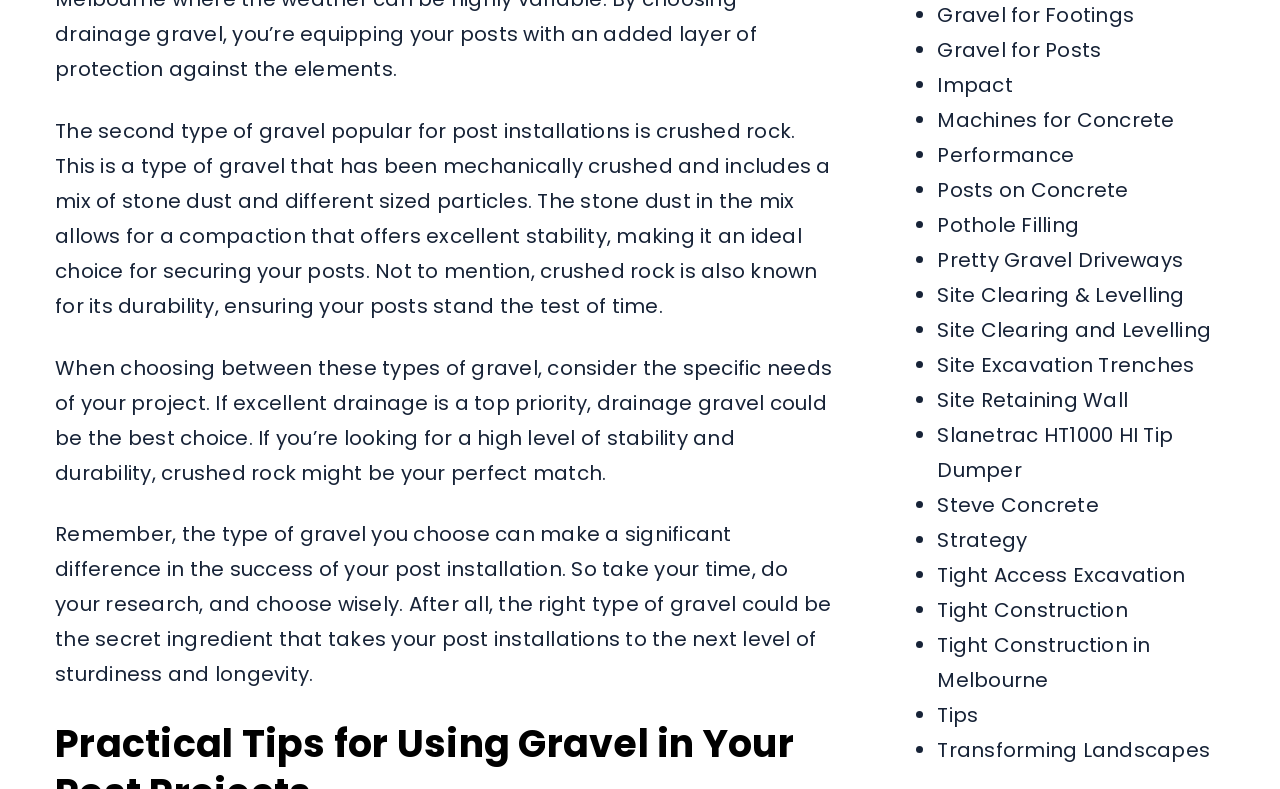Identify the bounding box of the HTML element described here: "Slanetrac HT1000 HI Tip Dumper". Provide the coordinates as four float numbers between 0 and 1: [left, top, right, bottom].

[0.732, 0.534, 0.917, 0.614]